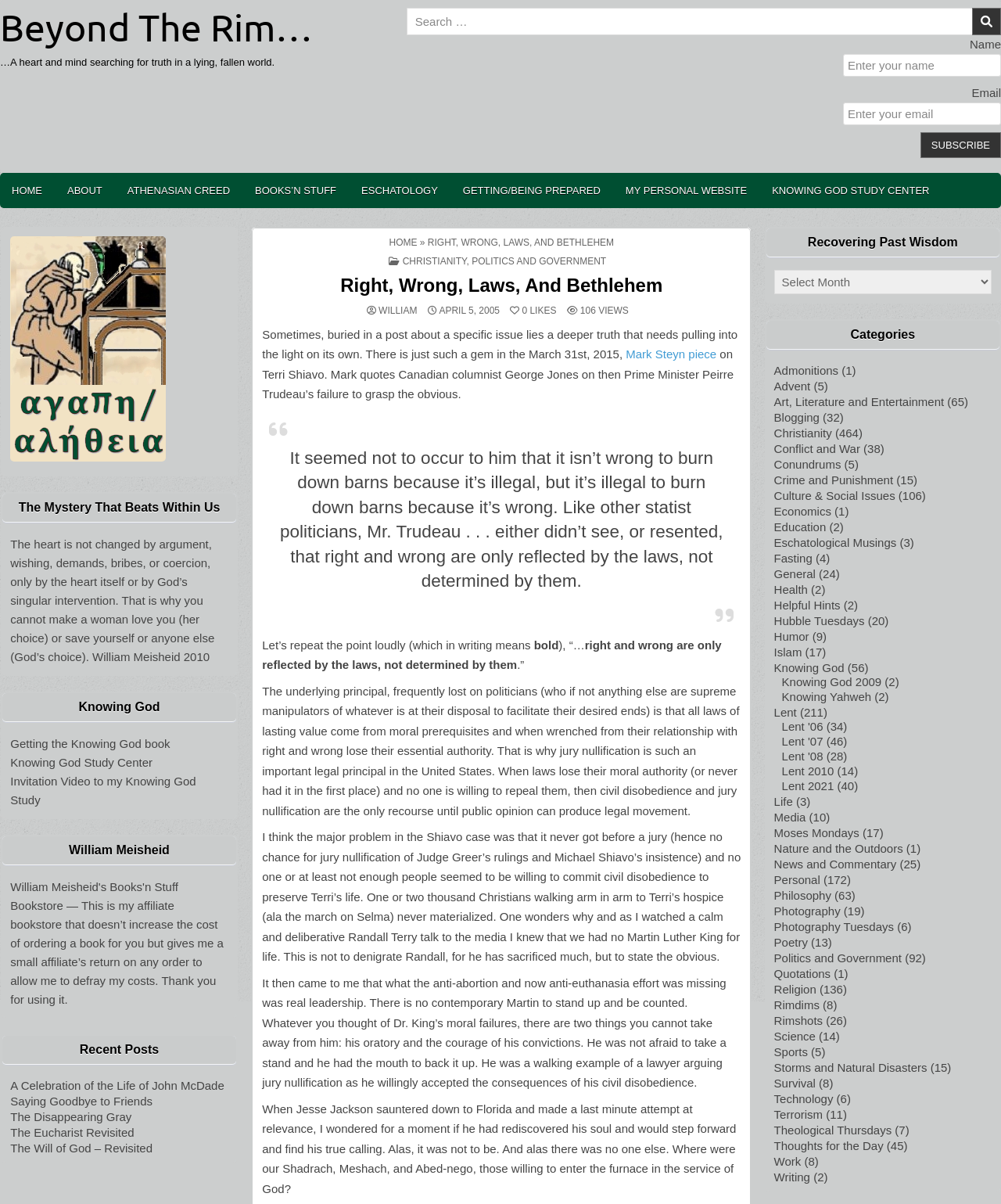Provide a comprehensive caption for the webpage.

This webpage appears to be a blog post or article discussing the importance of moral principles and their relationship with laws. The page is divided into several sections, with a prominent header section at the top featuring the title "Right, Wrong, Laws, and Bethlehem" and a subtitle "A heart and mind searching for truth in a lying, fallen world."

Below the header, there is a search bar with a magnifying glass icon on the right side, allowing users to search for specific content on the website. To the right of the search bar, there is a section for subscribing to the website's newsletter, with fields for entering a name and email address.

The main content of the page is a lengthy article discussing the concept of right and wrong, and how laws reflect moral principles. The article is divided into several paragraphs, with quotes and references to other authors and thinkers. There are also several links to other related articles and resources throughout the text.

On the left side of the page, there is a navigation menu with links to various categories, including "Home," "About," "Athenasian Creed," and others. Below the navigation menu, there is a section featuring a series of links to recent posts on the website.

At the bottom of the page, there are several sections, including "The Mystery That Beats Within Us," "Knowing God," and "Recovering Past Wisdom," each with their own set of links and resources. There is also a section for categories, with links to various topics such as "Admonitions" and "Advent."

Throughout the page, there are several images and icons, including a figure of a monk and a book icon. The overall design of the page is simple and easy to navigate, with a focus on presenting the content of the article and related resources.